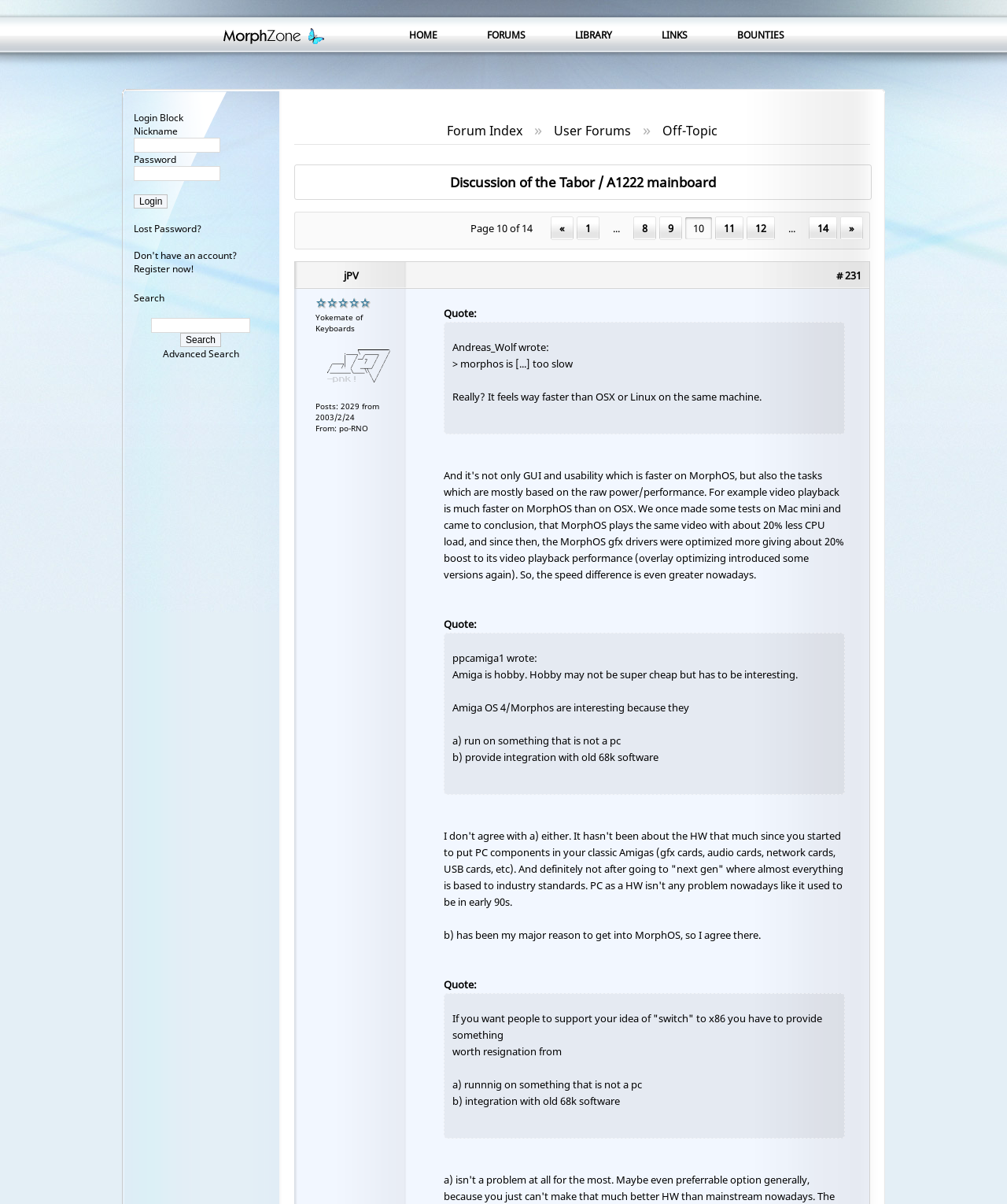Use a single word or phrase to answer this question: 
What is the topic of the discussion in the forum?

MorphOS and Amiga